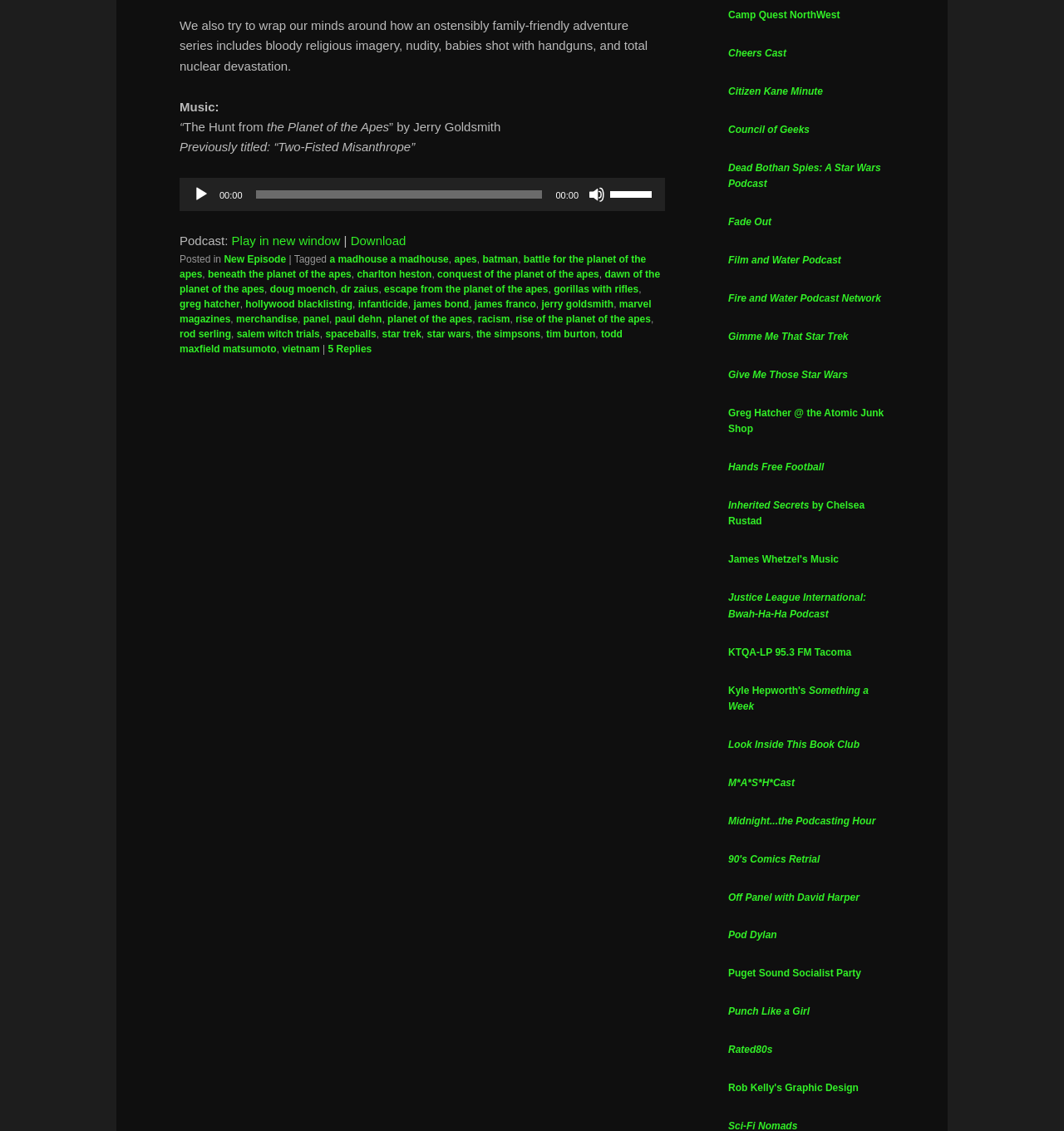Locate the bounding box coordinates of the UI element described by: "hollywood blacklisting". The bounding box coordinates should consist of four float numbers between 0 and 1, i.e., [left, top, right, bottom].

[0.231, 0.264, 0.331, 0.274]